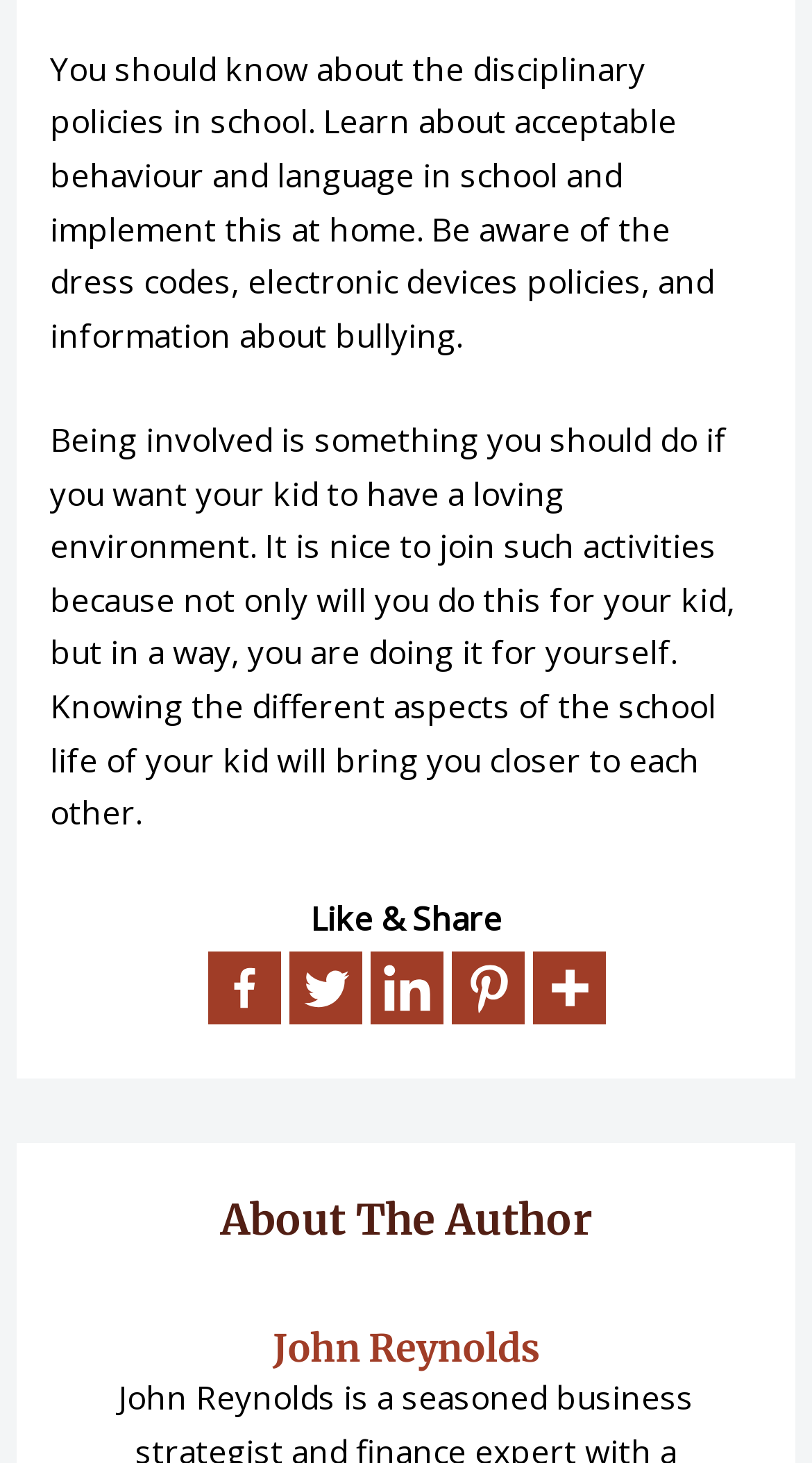How many social media links are available?
Please give a detailed and elaborate explanation in response to the question.

There are five social media links available, namely Facebook, Twitter, Linkedin, Pinterest, and More, which can be inferred from the links provided at the bottom of the webpage.